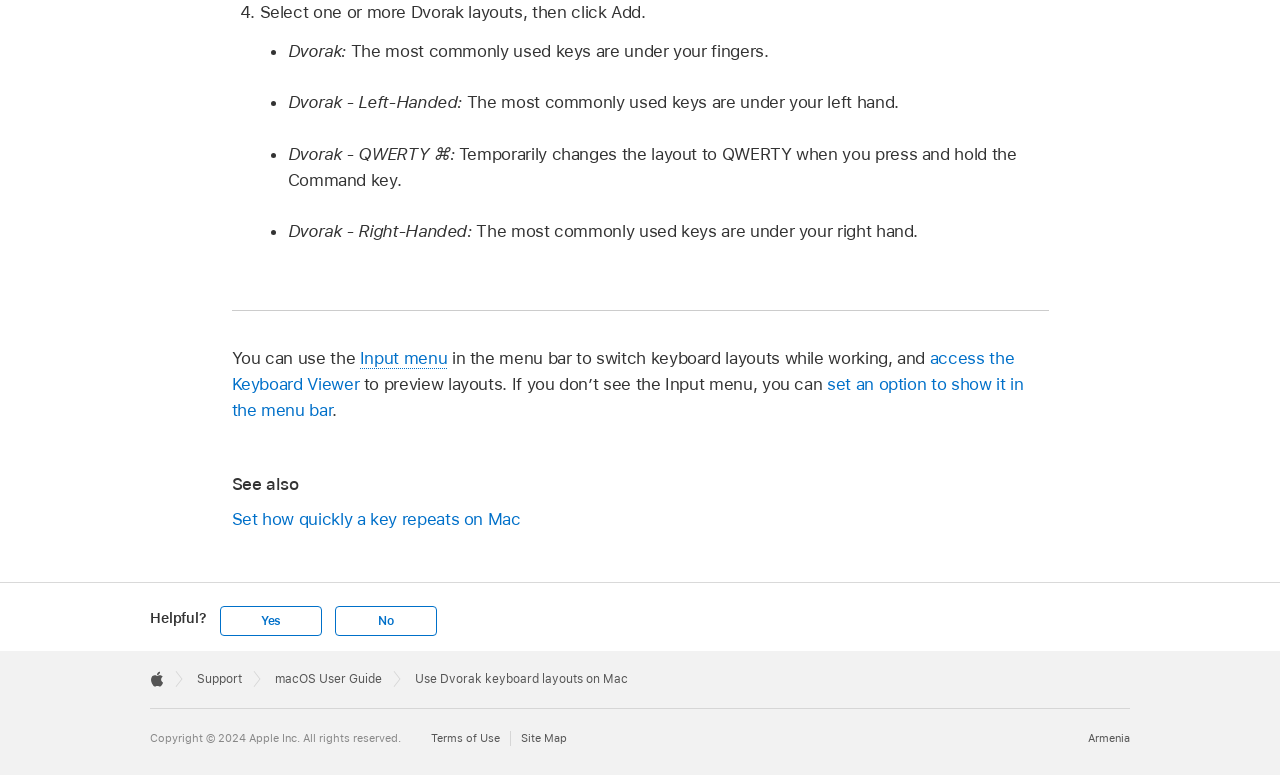Locate the UI element described by Terms of Use in the provided webpage screenshot. Return the bounding box coordinates in the format (top-left x, top-left y, bottom-right x, bottom-right y), ensuring all values are between 0 and 1.

[0.337, 0.942, 0.399, 0.961]